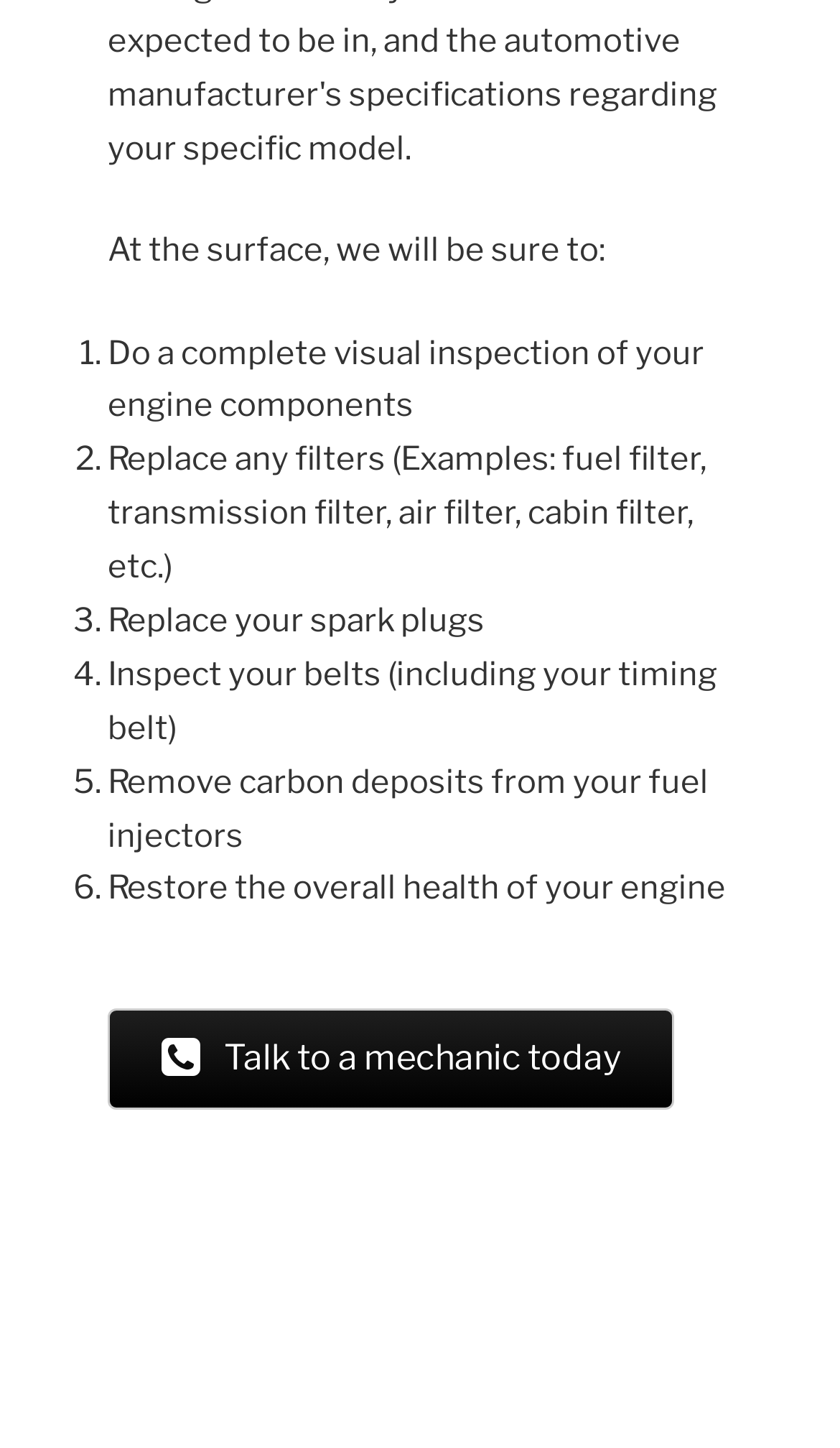What is the first step in the engine inspection?
Provide a detailed answer to the question using information from the image.

The first step in the engine inspection is mentioned in the list as 'Do a complete visual inspection of your engine components', which is the first item in the list.